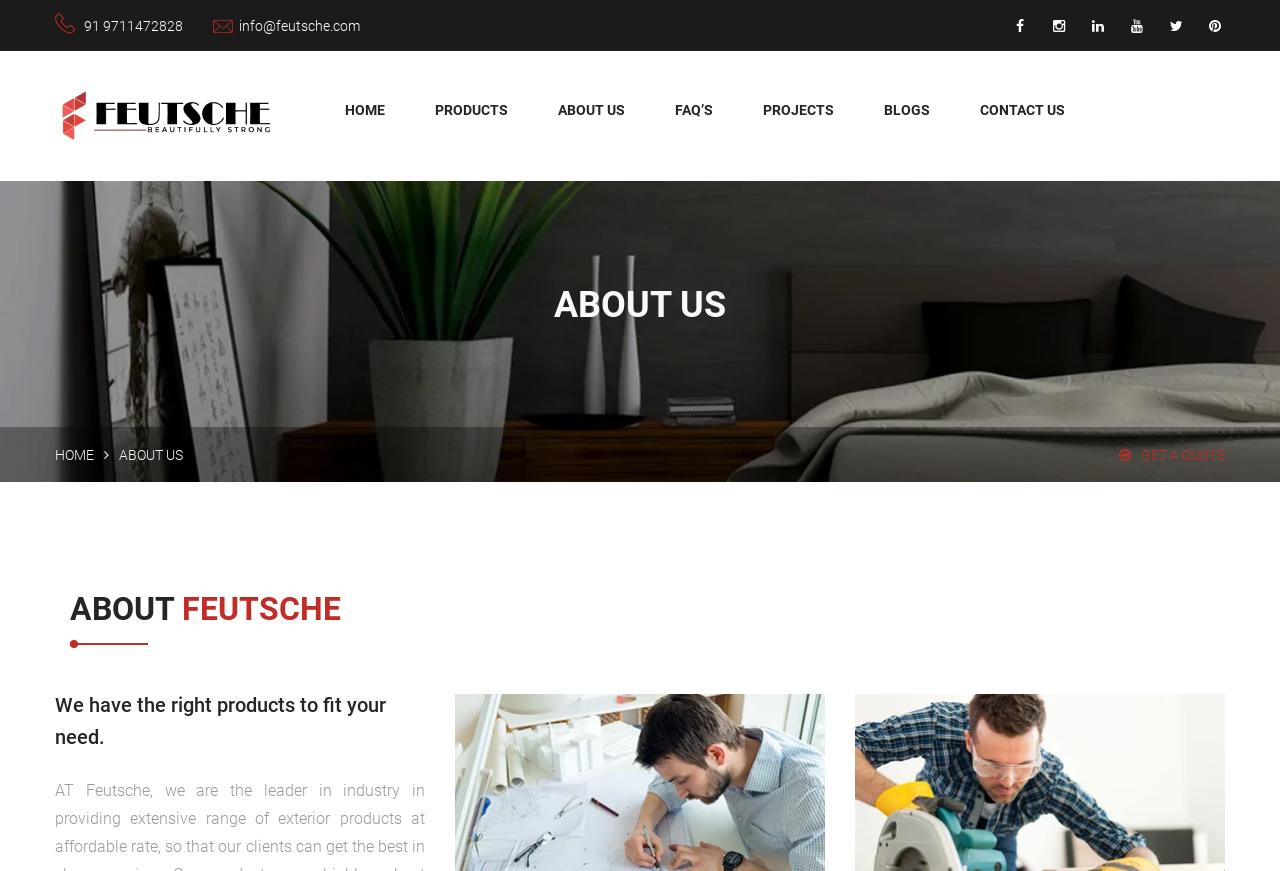Answer this question using a single word or a brief phrase:
Is there a call-to-action button on the webpage?

Yes